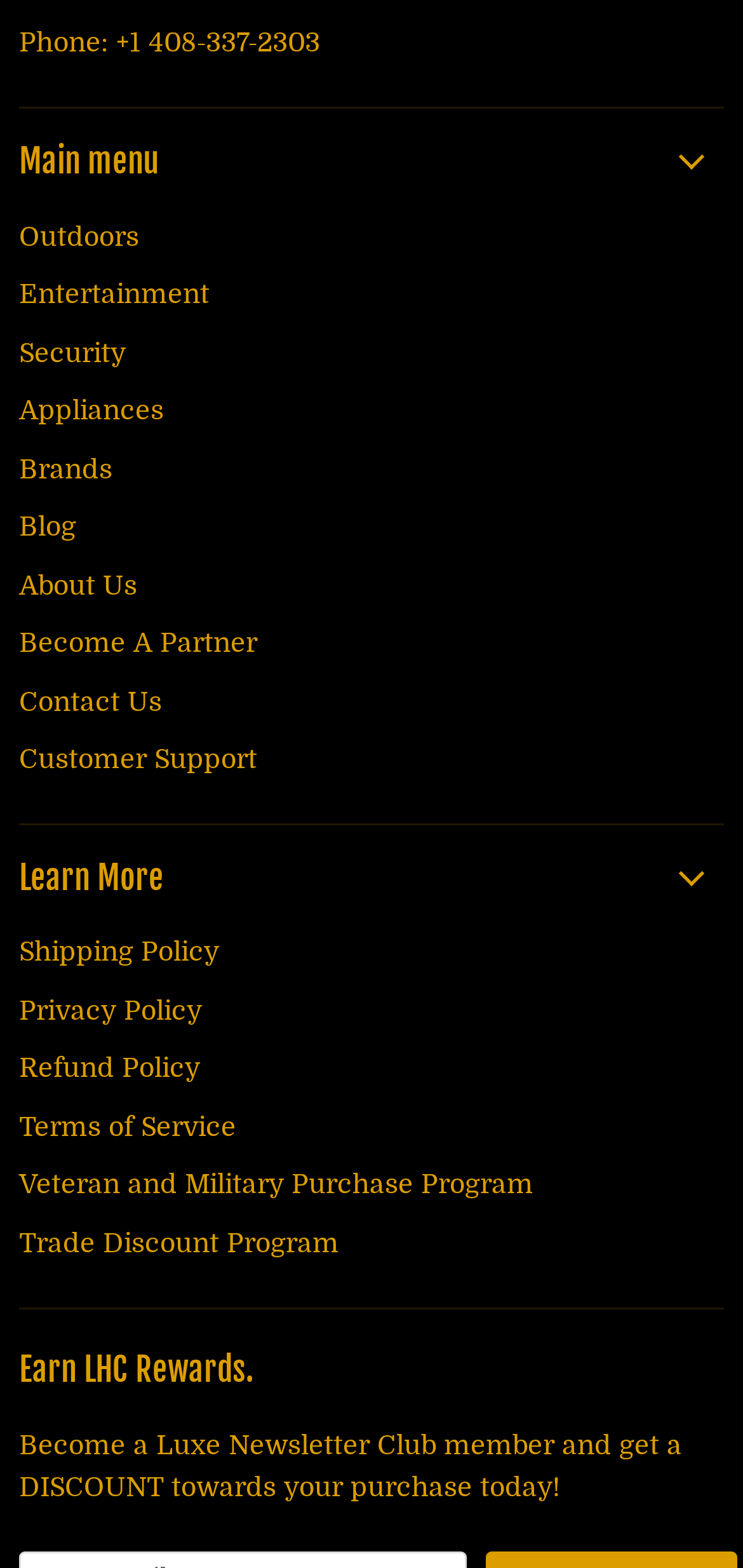Indicate the bounding box coordinates of the element that must be clicked to execute the instruction: "Click on Outdoors". The coordinates should be given as four float numbers between 0 and 1, i.e., [left, top, right, bottom].

[0.026, 0.14, 0.187, 0.16]